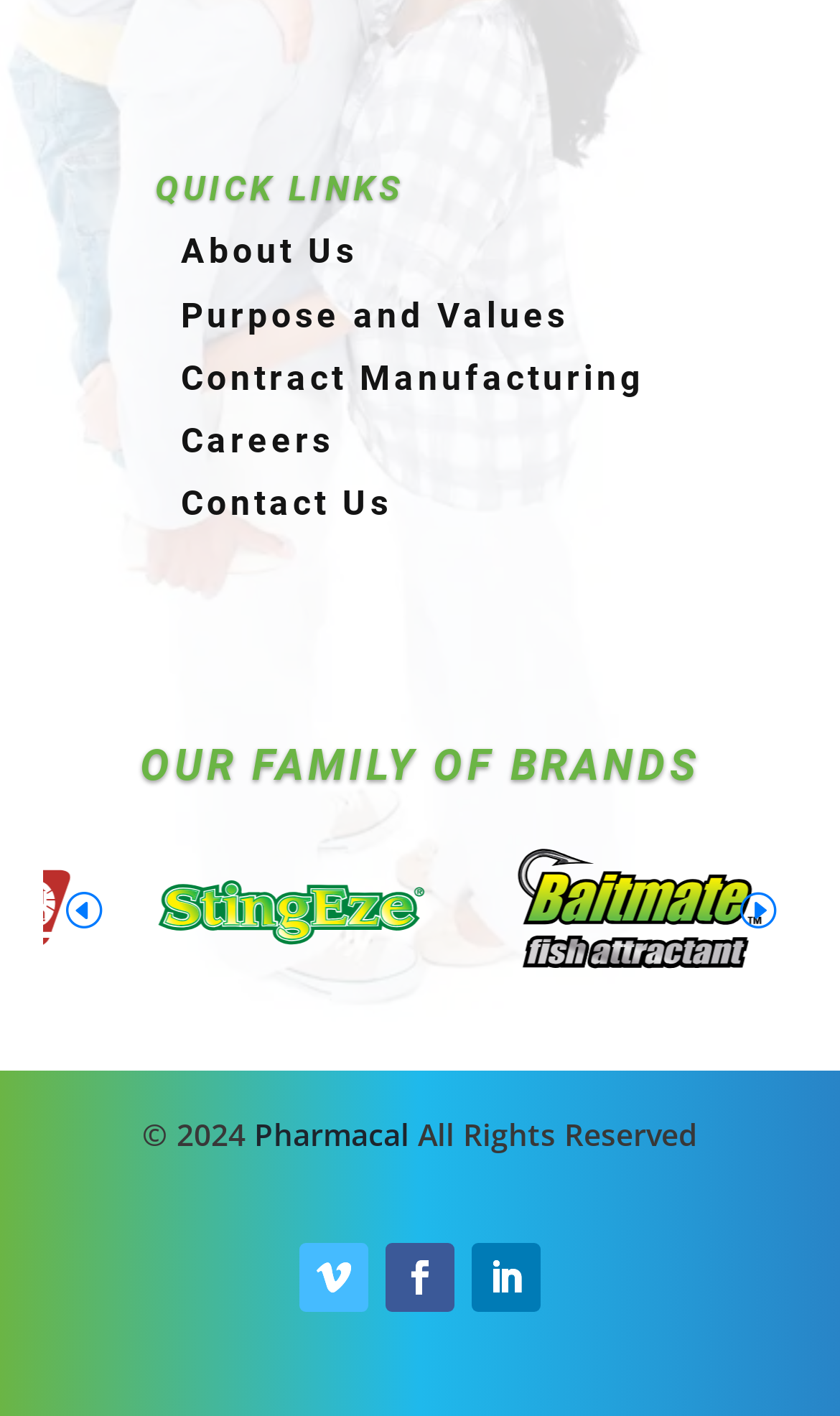Please determine the bounding box coordinates of the area that needs to be clicked to complete this task: 'Browse Careers'. The coordinates must be four float numbers between 0 and 1, formatted as [left, top, right, bottom].

[0.185, 0.296, 0.398, 0.325]